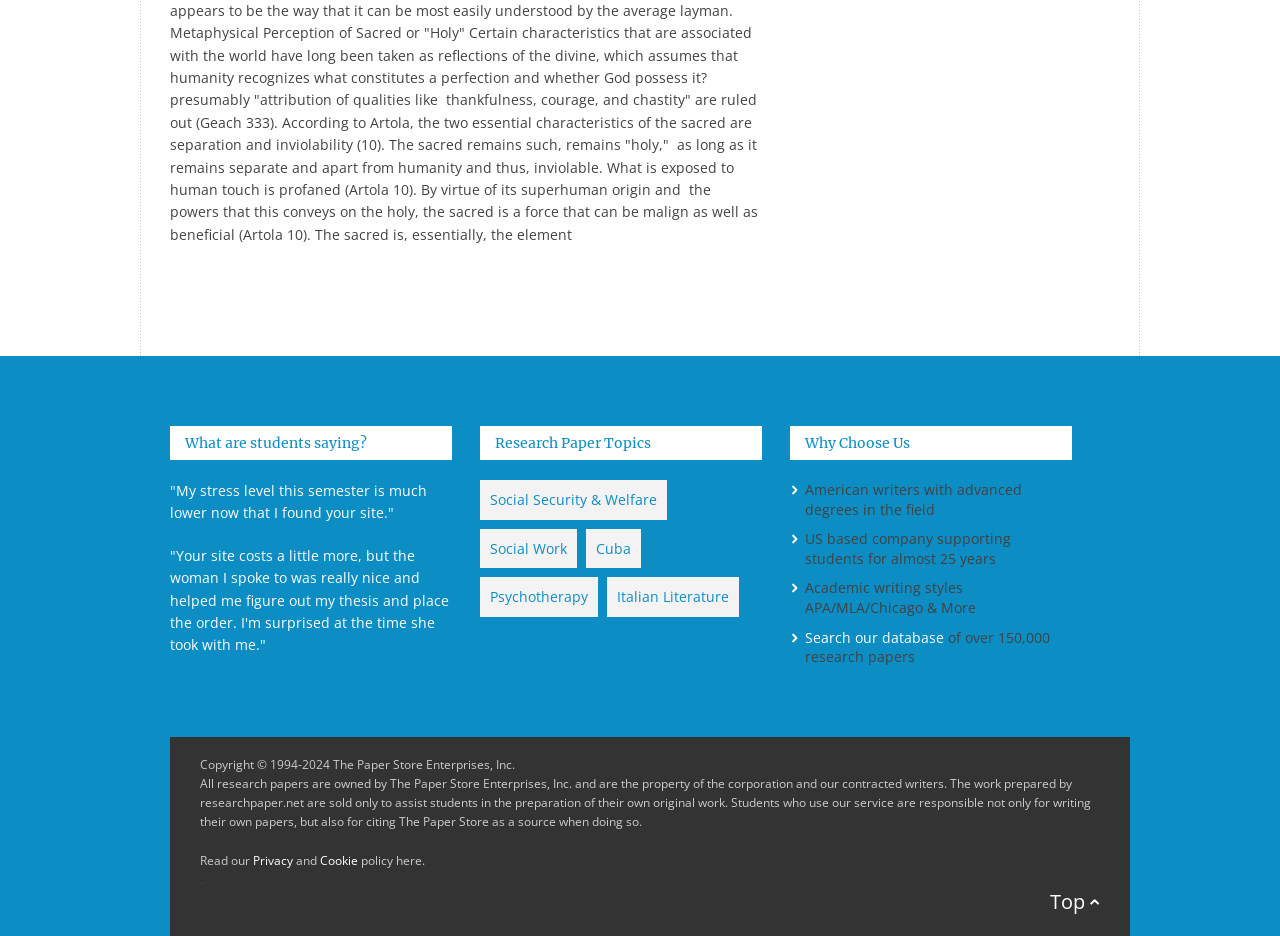Determine the bounding box coordinates of the section to be clicked to follow the instruction: "View 'Privacy' policy". The coordinates should be given as four float numbers between 0 and 1, formatted as [left, top, right, bottom].

[0.198, 0.91, 0.229, 0.928]